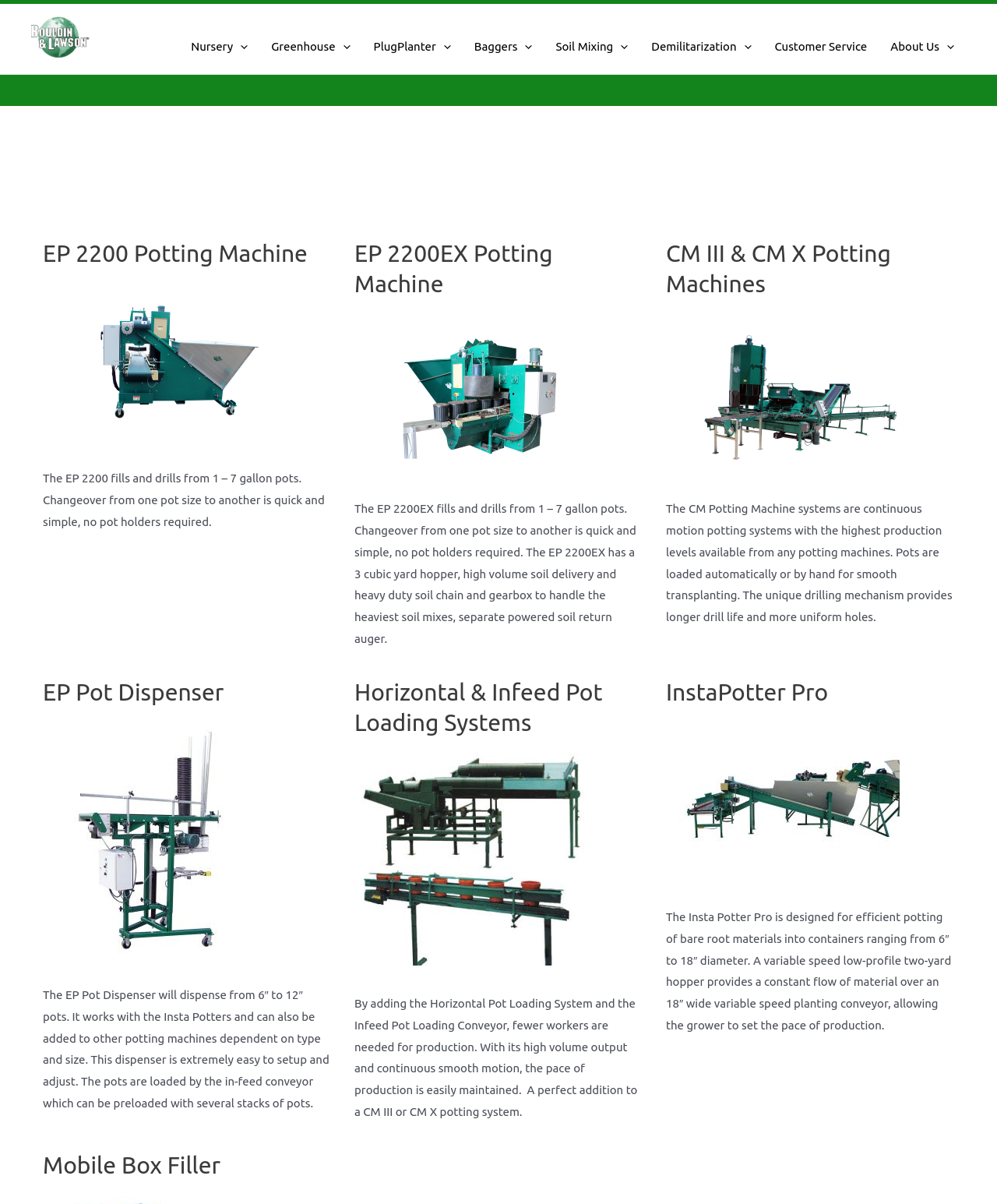Identify the bounding box coordinates for the element that needs to be clicked to fulfill this instruction: "View EP 2200 Potting Machine details". Provide the coordinates in the format of four float numbers between 0 and 1: [left, top, right, bottom].

[0.043, 0.198, 0.332, 0.223]